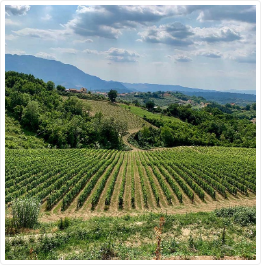Answer this question in one word or a short phrase: What do the vineyards symbolize?

Cultural significance